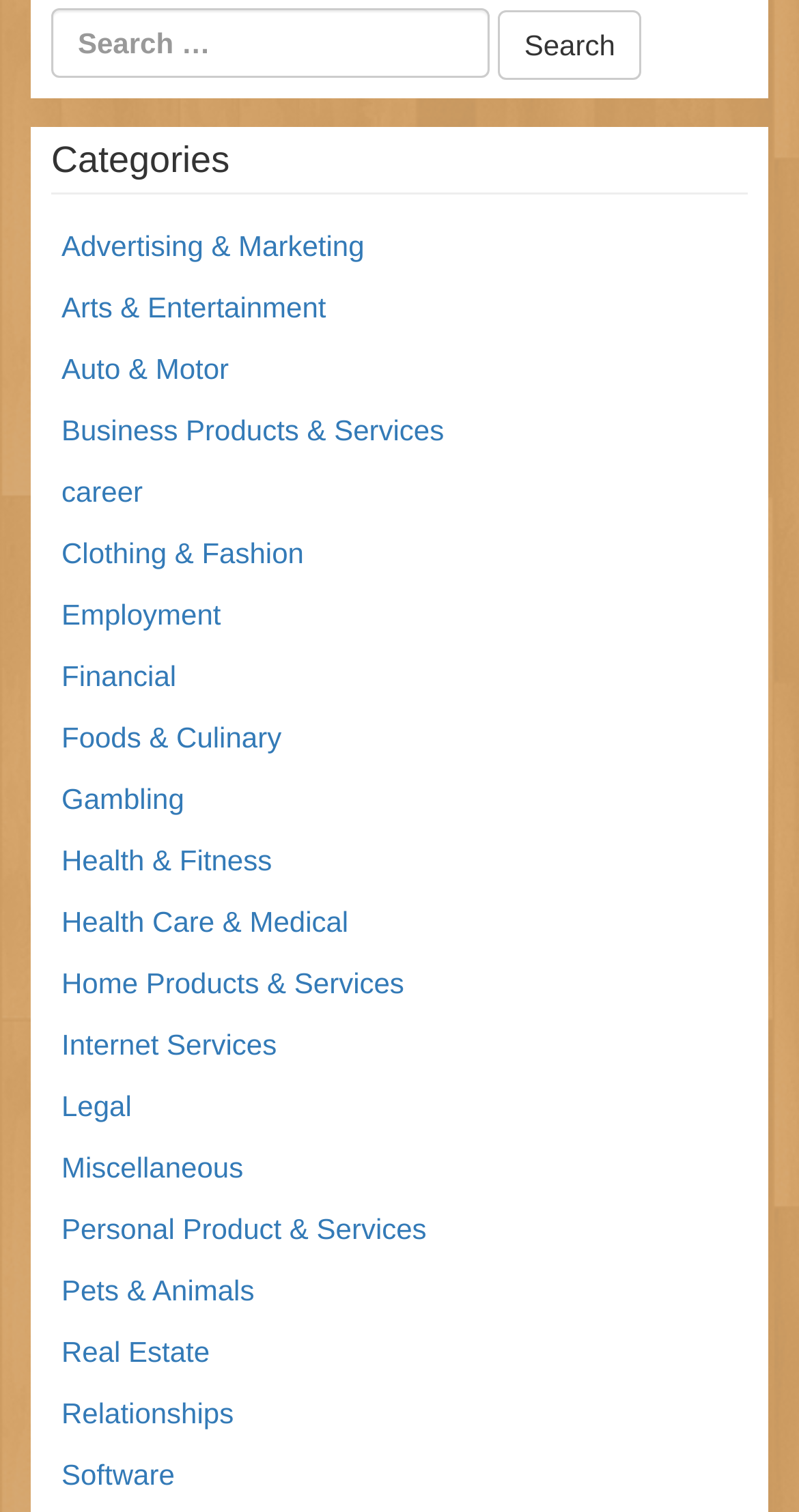Locate the bounding box coordinates of the clickable area needed to fulfill the instruction: "Click on Advertising & Marketing".

[0.077, 0.152, 0.456, 0.173]